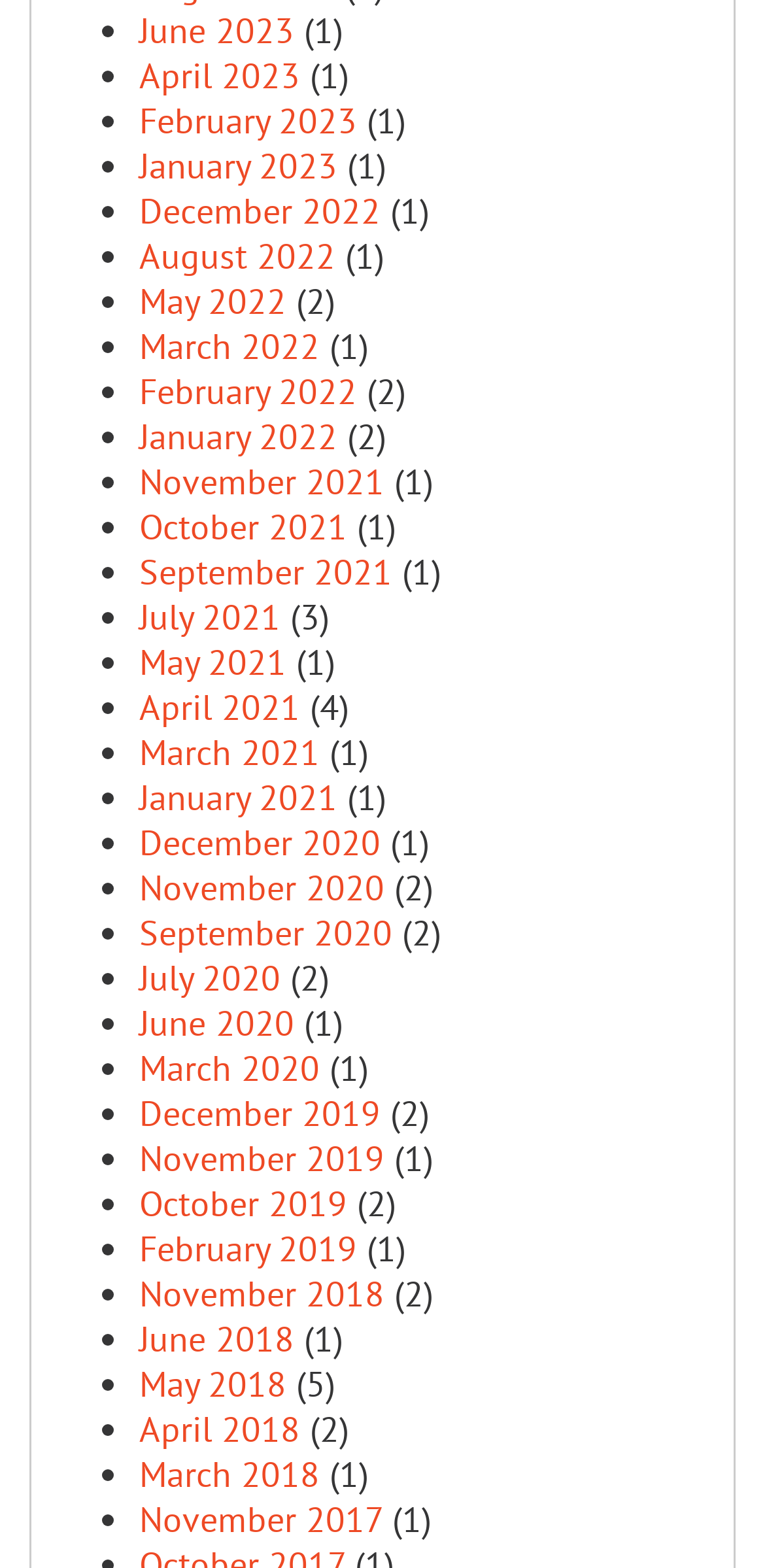Find the bounding box coordinates for the area that should be clicked to accomplish the instruction: "Go to January 2022".

[0.182, 0.264, 0.441, 0.293]